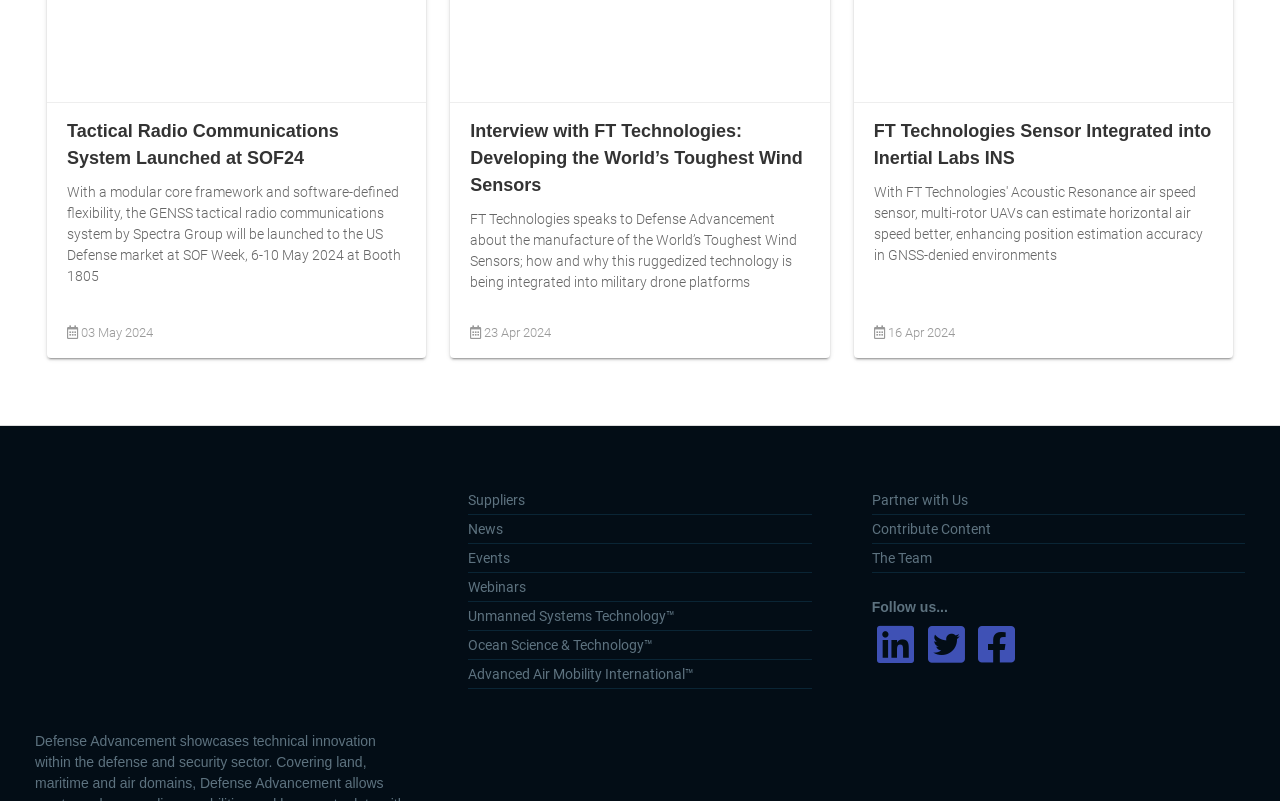Please find the bounding box for the following UI element description. Provide the coordinates in (top-left x, top-left y, bottom-right x, bottom-right y) format, with values between 0 and 1: Contribute Content

[0.681, 0.643, 0.973, 0.679]